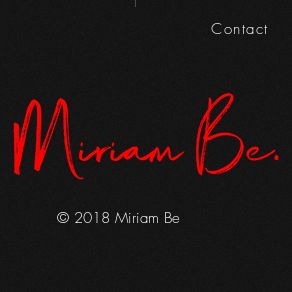Explain the image in detail, mentioning the main subjects and background elements.

The image features the elegant logo of "Miriam Be," prominently displayed in a stylish red script against a dark background. Below the logo, the text "© 2018 Miriam Be" subtly indicates copyright ownership, reinforcing the brand's identity. To the right, a navigation option labeled "Contact" is visible, suggesting a point of engagement for visitors seeking to connect with the brand. The overall design exudes sophistication and modernity, reflecting the essence of the Miriam Be brand.